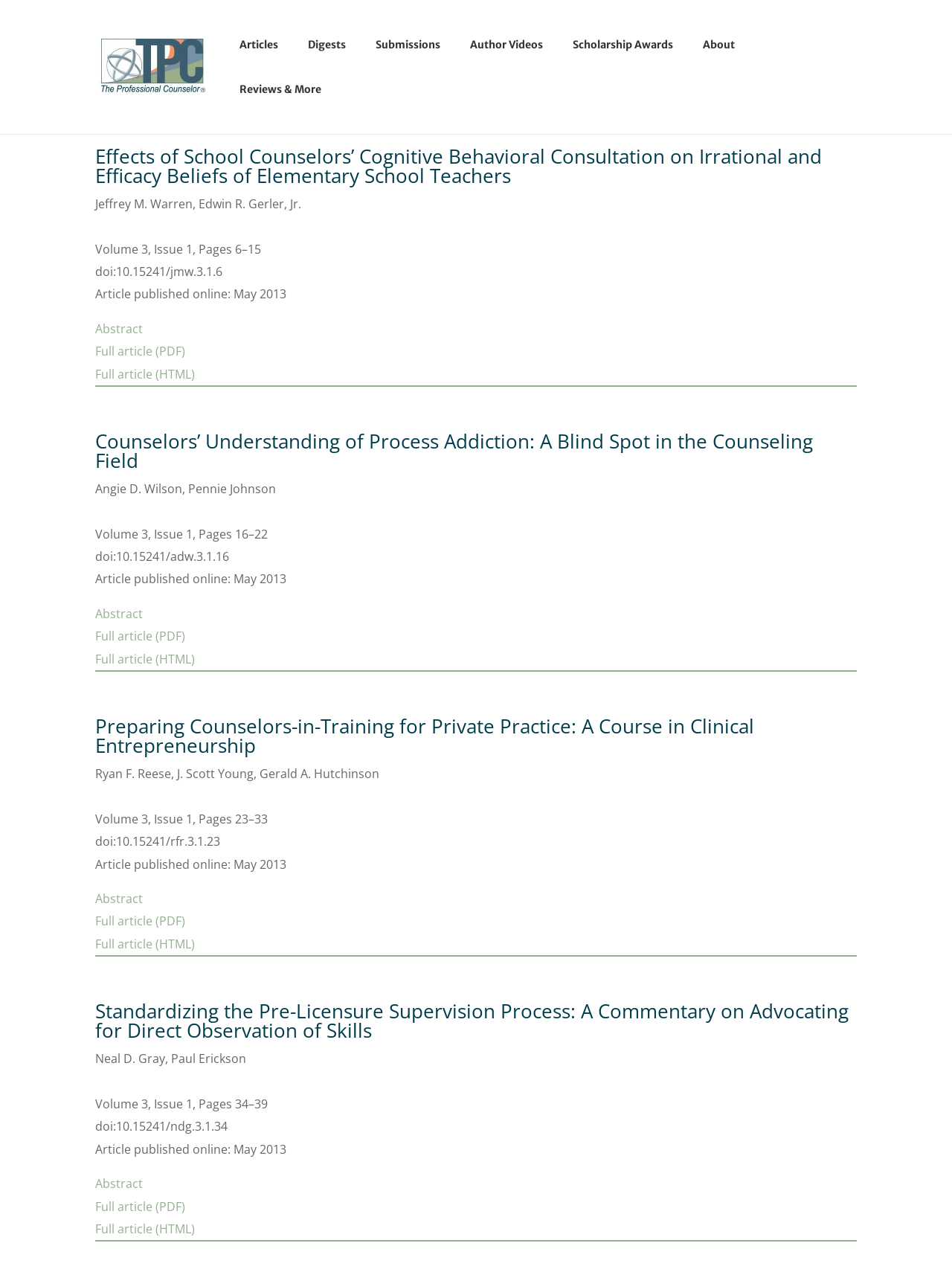Find the bounding box coordinates of the clickable region needed to perform the following instruction: "View the article 'Effects of School Counselors’ Cognitive Behavioral Consultation on Irrational and Efficacy Beliefs of Elementary School Teachers'". The coordinates should be provided as four float numbers between 0 and 1, i.e., [left, top, right, bottom].

[0.1, 0.112, 0.863, 0.148]